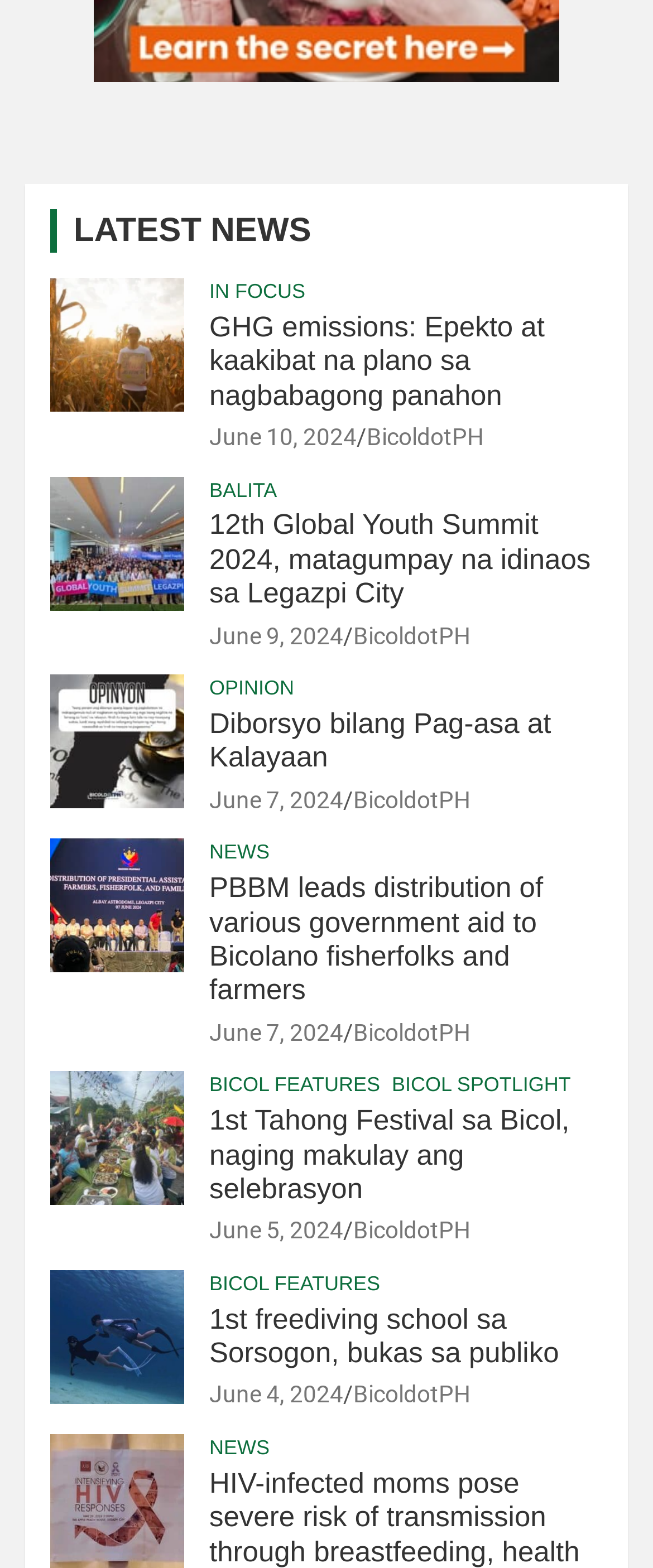Find the bounding box coordinates of the element's region that should be clicked in order to follow the given instruction: "Explore 1st Tahong Festival sa Bicol, naging makulay ang selebrasyon". The coordinates should consist of four float numbers between 0 and 1, i.e., [left, top, right, bottom].

[0.321, 0.705, 0.872, 0.768]